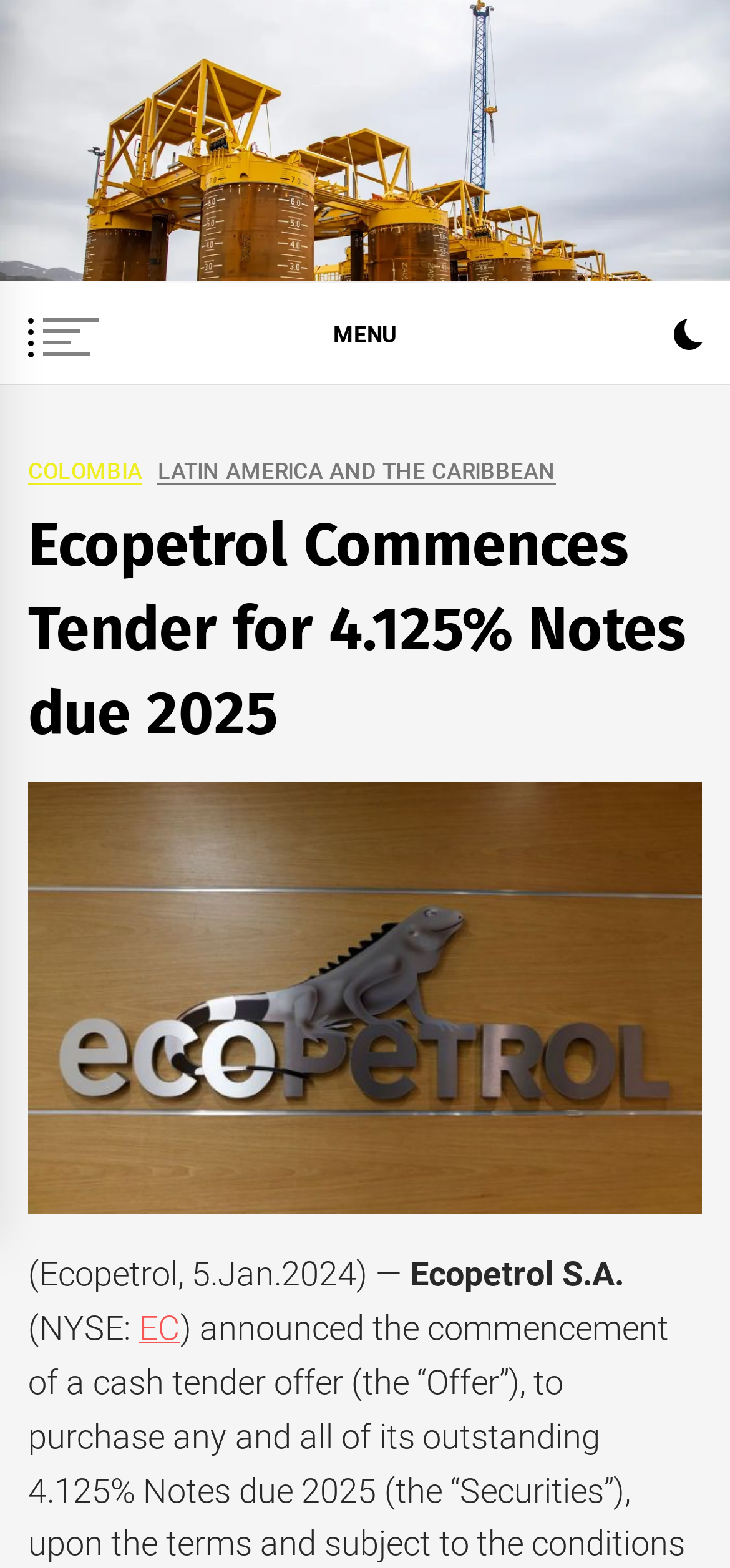What is the type of menu available on the webpage?
Use the screenshot to answer the question with a single word or phrase.

Primary menu